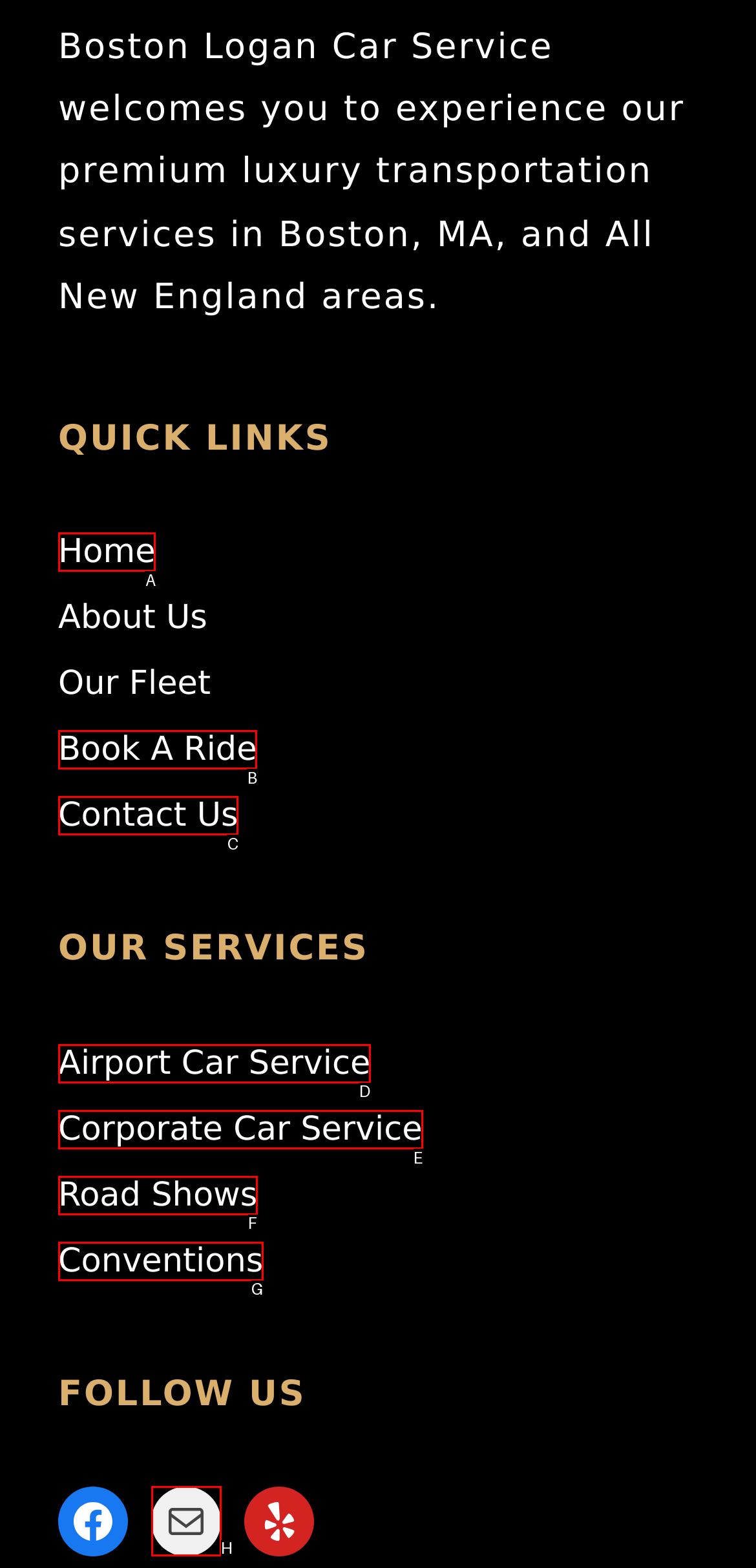Tell me which letter I should select to achieve the following goal: Learn about our corporate car service
Answer with the corresponding letter from the provided options directly.

E